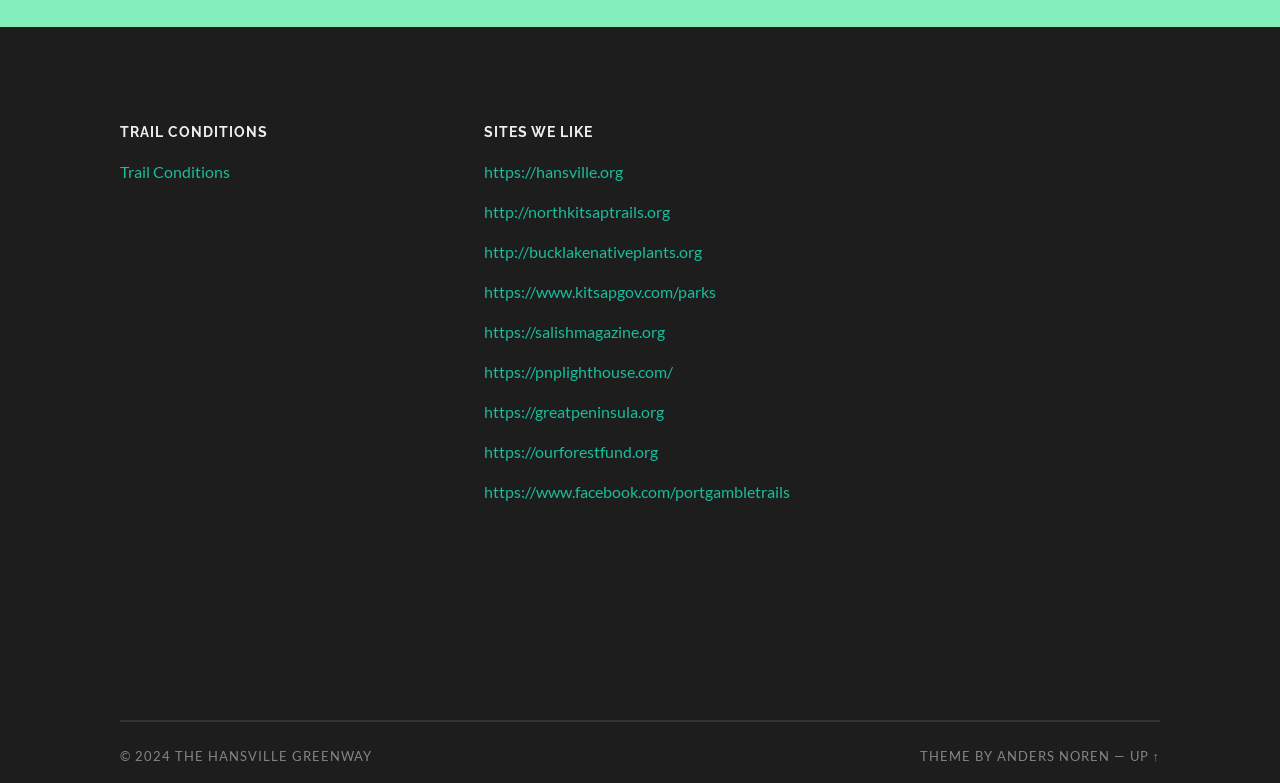Determine the bounding box coordinates of the region that needs to be clicked to achieve the task: "Check out Port Gamble Trails on Facebook".

[0.378, 0.616, 0.617, 0.64]